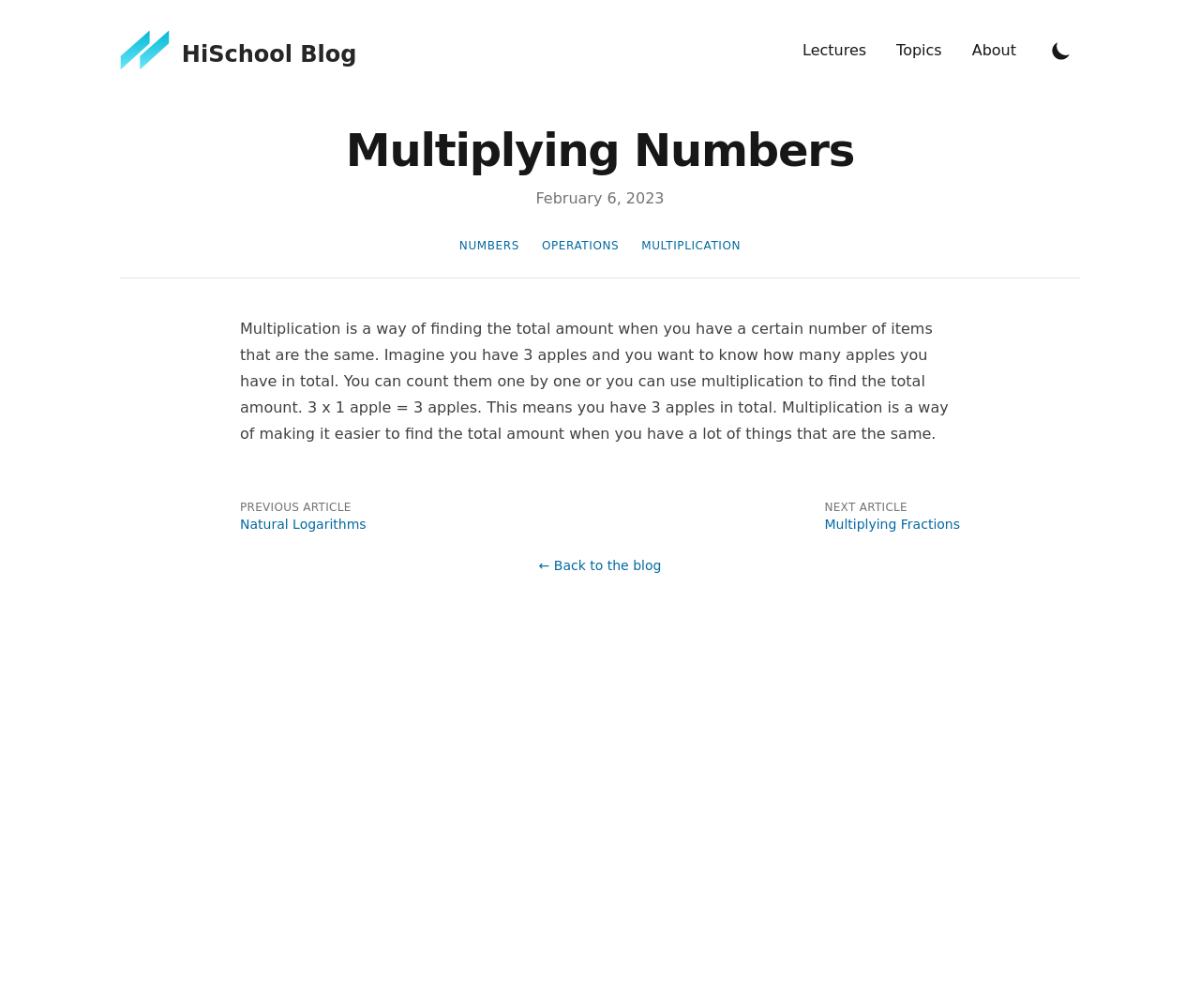Provide a brief response in the form of a single word or phrase:
What is the date of publication?

February 6, 2023